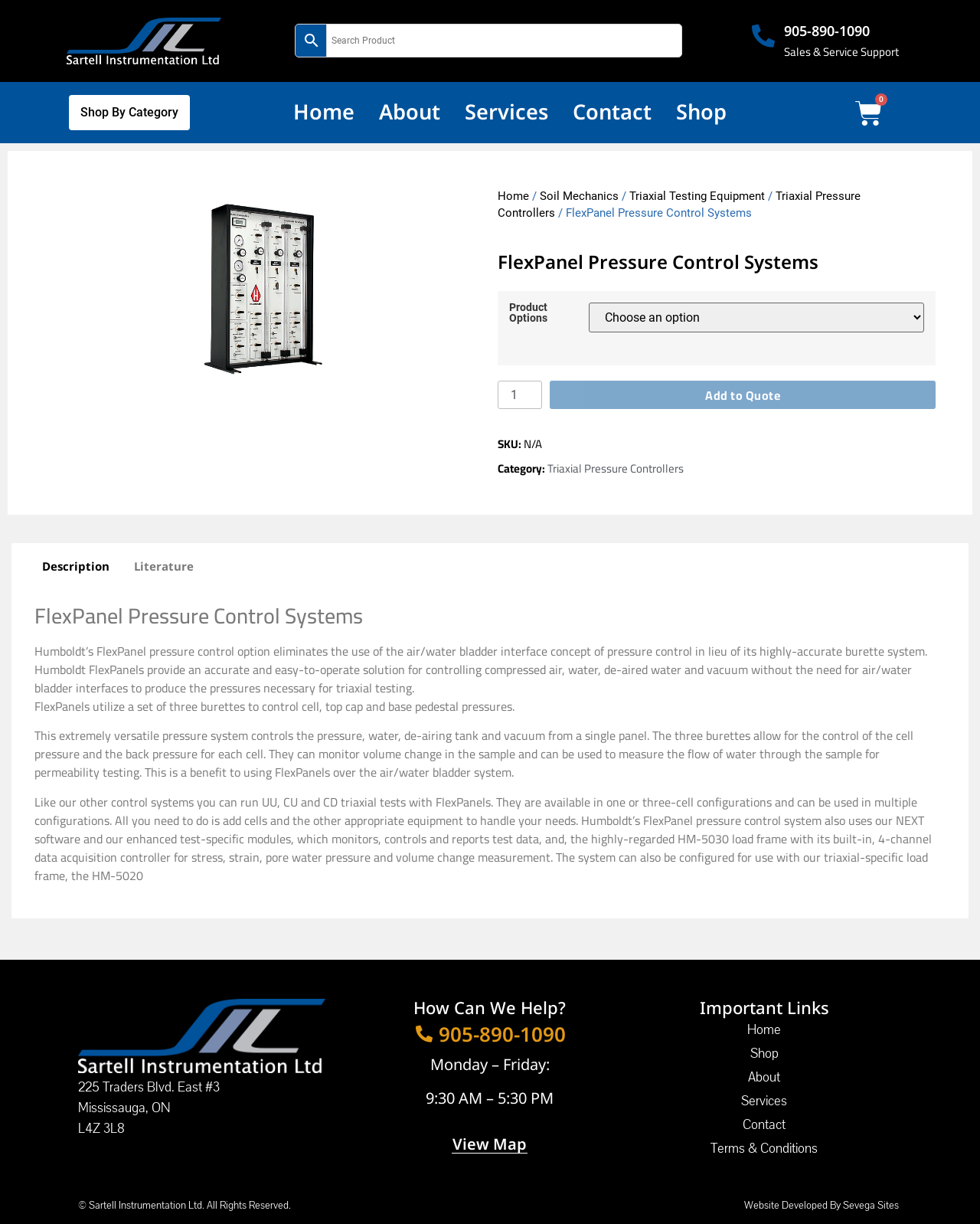Generate a detailed explanation of the webpage's features and information.

This webpage is about FlexPanel Pressure Control Systems, a product offered by Sartell Instrumentation Ltd. At the top of the page, there is a navigation menu with links to Home, About, Services, Contact, and Shop. Below the navigation menu, there is a search bar and a link to a phone number, 905-890-1090, which is also displayed as a heading. 

To the right of the phone number, there is a link to Sales & Service Support. Below this, there is a breadcrumb navigation menu showing the current page's location within the website's hierarchy. The breadcrumb menu starts with Home, followed by Soil Mechanics, Triaxial Testing Equipment, Triaxial Pressure Controllers, and finally FlexPanel Pressure Control Systems.

The main content of the page is divided into two sections. The left section contains product information, including a heading, a static text describing the product, and a tab list with two tabs: Description and Literature. The Description tab is currently selected and displays a detailed description of the FlexPanel Pressure Control Systems, including its features and benefits.

Below the product information, there is a section with a heading, Product Options, followed by a combobox, a spinbutton to select the product quantity, and an Add to Quote button. There is also a section displaying the product's SKU and category.

The right section of the page contains a call-to-action button, 0 Cart, and a link to view the cart. Below this, there is a section with the company's address, phone number, and business hours. There are also links to important pages, such as Home, Shop, About, Services, Contact, and Terms & Conditions. At the bottom of the page, there is a copyright notice and a link to the website developer, Sevega Sites.